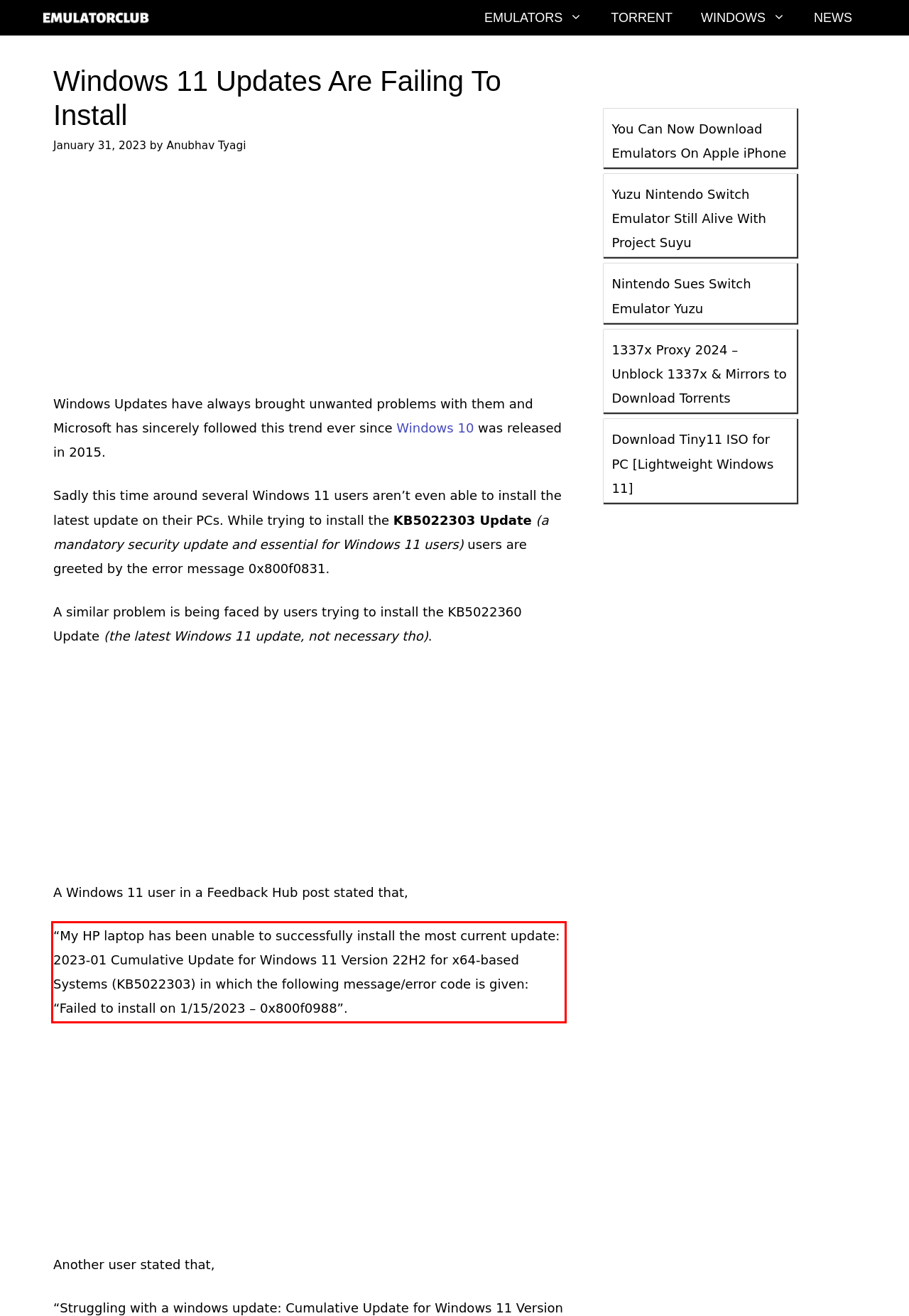Please identify the text within the red rectangular bounding box in the provided webpage screenshot.

“My HP laptop has been unable to successfully install the most current update: 2023-01 Cumulative Update for Windows 11 Version 22H2 for x64-based Systems (KB5022303) in which the following message/error code is given: “Failed to install on 1/15/2023 – 0x800f0988”.